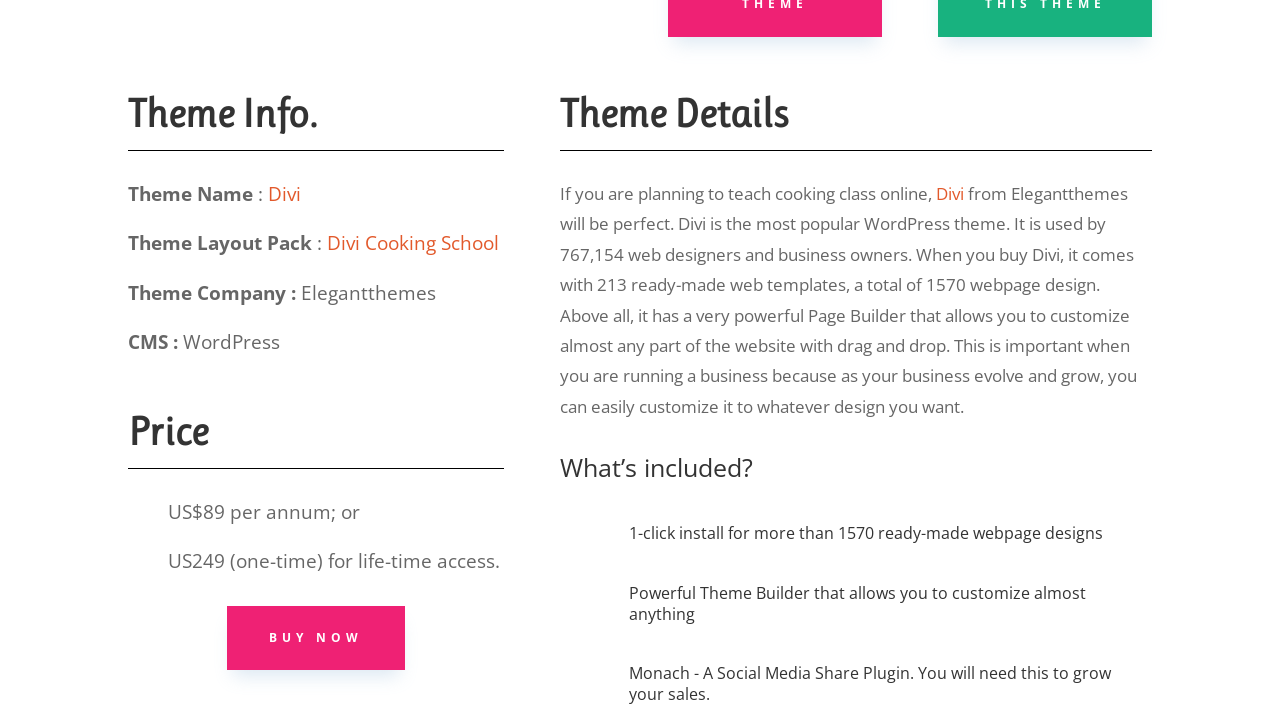What is the feature of the theme that allows customization?
Based on the visual, give a brief answer using one word or a short phrase.

Powerful Page Builder